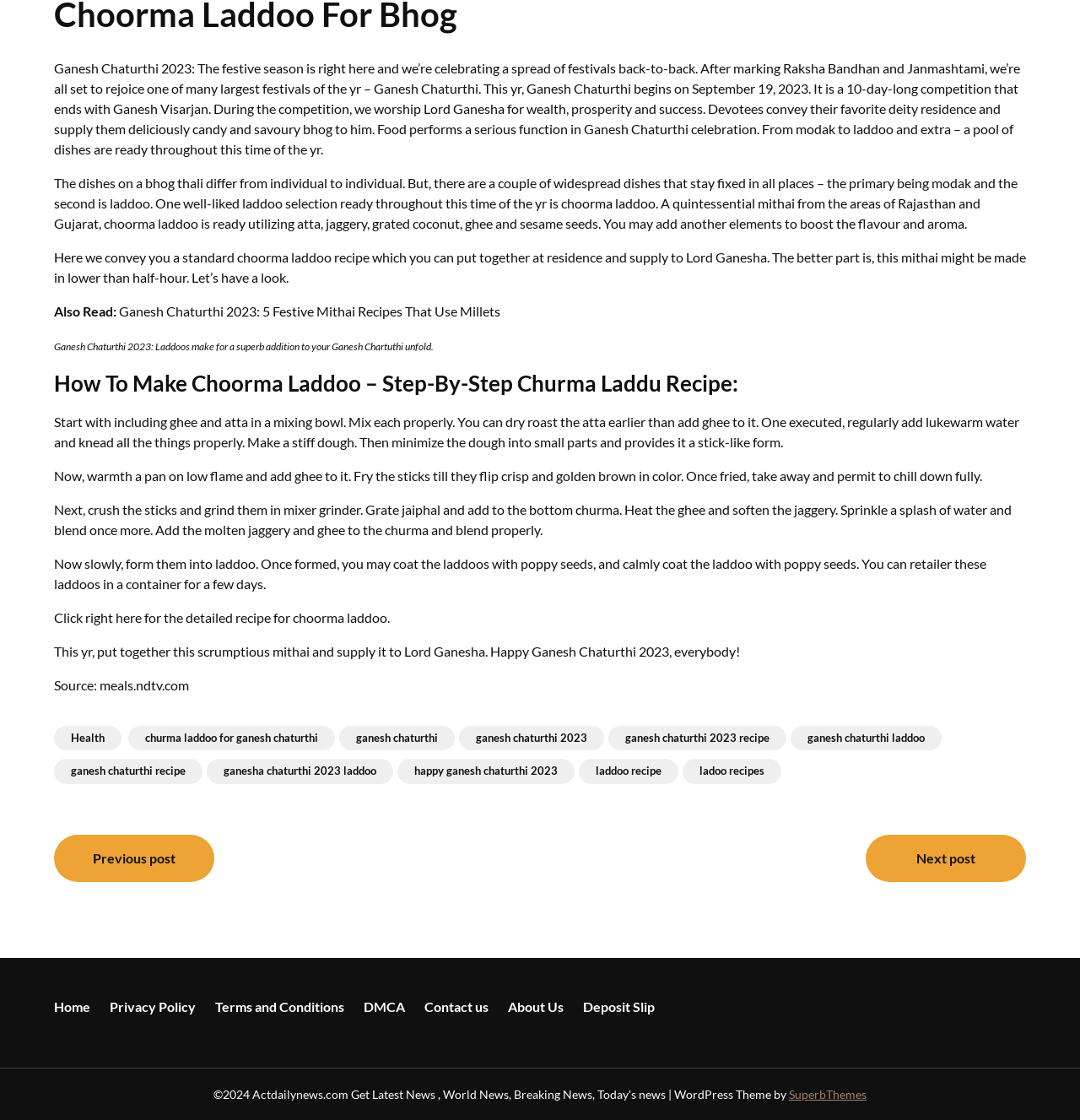Provide the bounding box coordinates of the HTML element described by the text: "churma laddoo for ganesh chaturthi".

[0.119, 0.648, 0.31, 0.67]